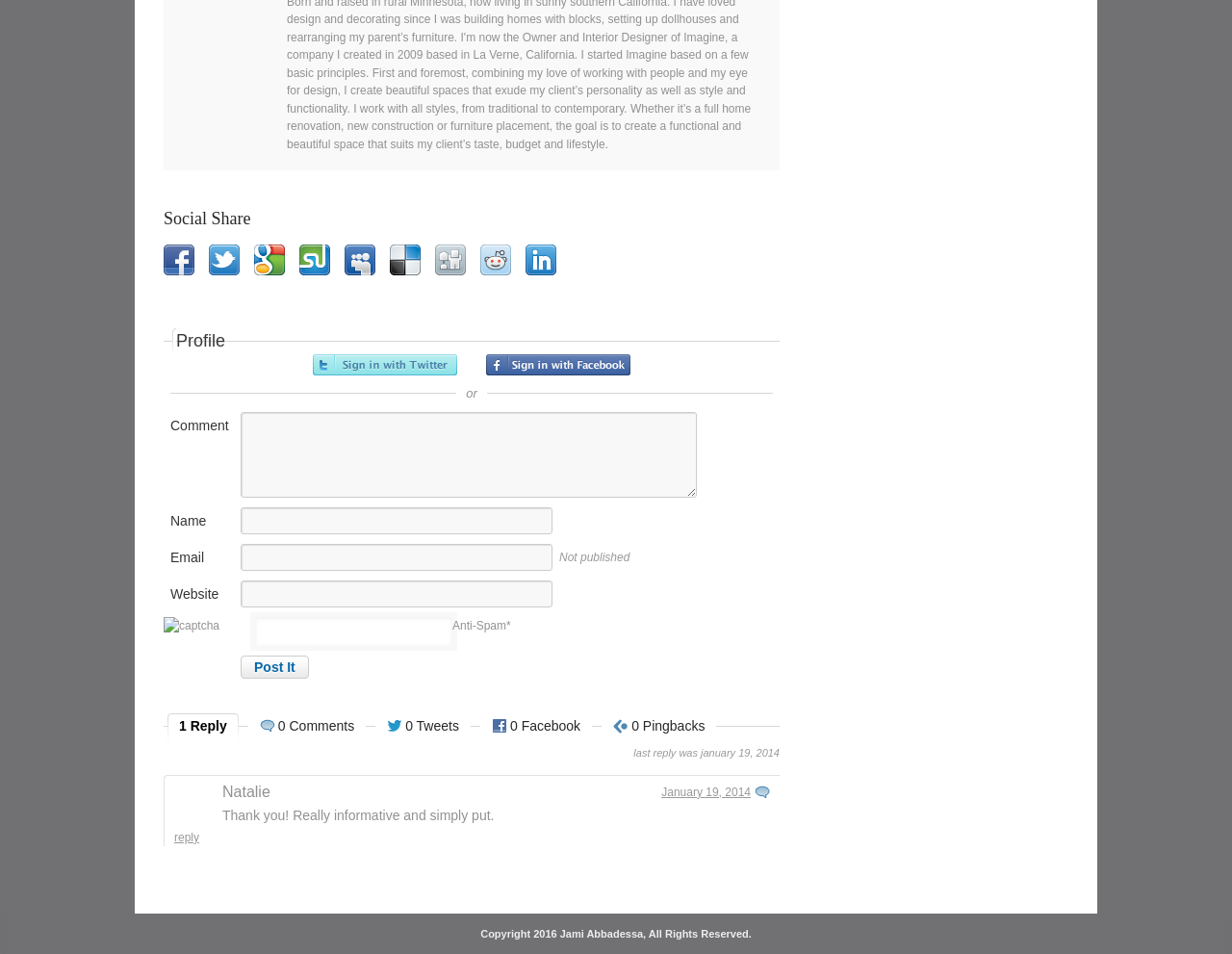What is the purpose of the 'captcha' image?
Using the image as a reference, give an elaborate response to the question.

The 'captcha' image is used to verify that the user is not a spam bot. It is a common technique used to prevent automated spam submissions, ensuring that only legitimate users can submit comments or forms.